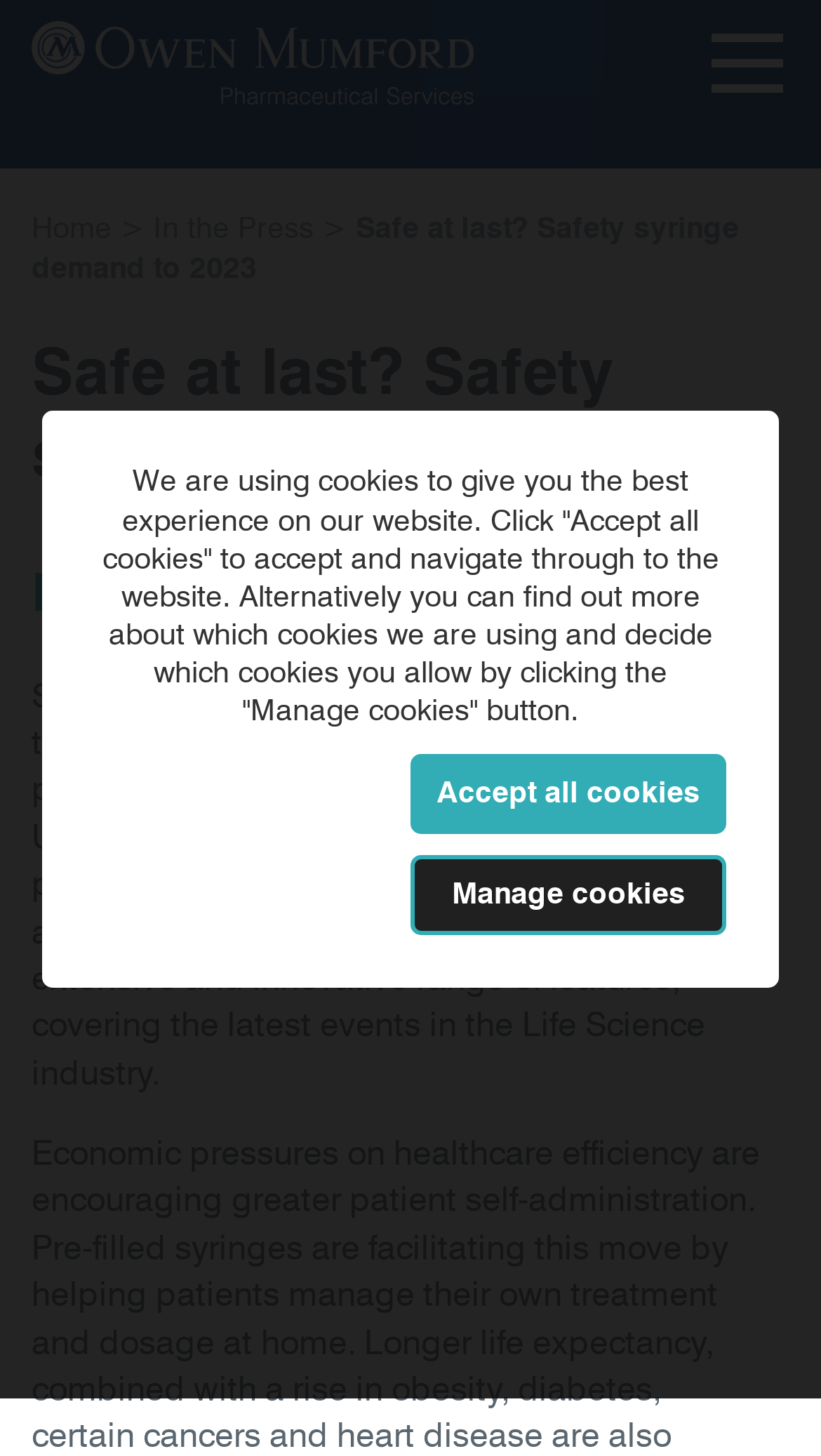Articulate a detailed summary of the webpage's content and design.

The webpage appears to be the homepage of PharmiWeb.com, a leading European pharma portal. At the top left, there is a link to "Owen Mumford Pharmaceutical Services" accompanied by an image. Below this, there are three links: "Home", a separator, and "In the Press". The title of the webpage, "Safe at last? Safety syringe demand to 2023 - In the Press", is displayed prominently above a heading that reads "Safe at last? Safety syringe demand to 2023". 

Further down, there is a heading that reads "PharmiWeb.com", followed by a paragraph of text that describes the website's purpose and features. The text explains that PharmiWeb.com has been providing the latest news and developments in the pharmaceutical industry to a global audience since 1999 and is used by many leading pharmaceutical corporations.

At the bottom of the page, there is a notification about the use of cookies on the website. The notification includes two buttons: "Accept all cookies" and "Manage cookies", allowing users to choose their cookie preferences.